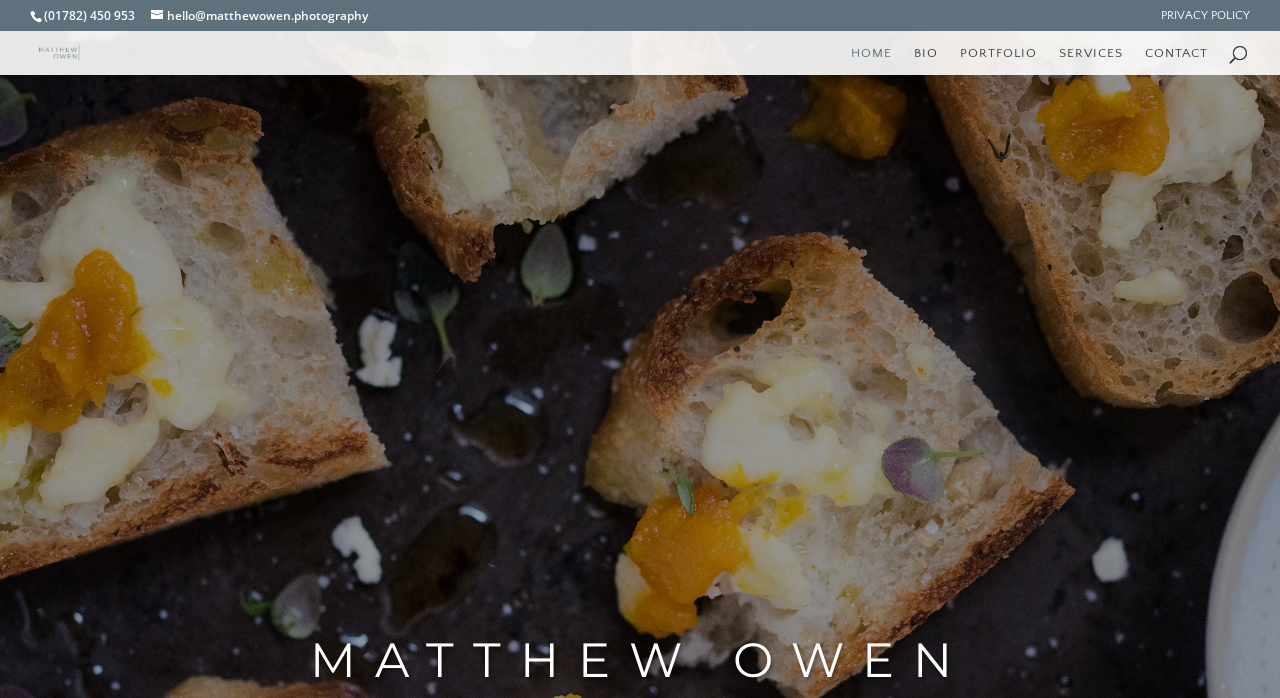From the image, can you give a detailed response to the question below:
What is the phone number on the webpage?

I found the phone number by looking at the static text element with the bounding box coordinates [0.034, 0.01, 0.105, 0.034], which contains the phone number '(01782) 450 953'.